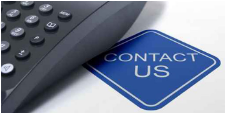Generate an elaborate caption that includes all aspects of the image.

The image features a close-up of a telephone keypad resting on a blue, diamond-shaped card that reads "CONTACT US." This visual emphasizes the importance of communication and encourages viewers to reach out for assistance. It aligns with the informational context regarding chiropractic services, likely inviting prospective patients to get in touch for inquiries or appointments. The combination of the phone and the clear call-to-action suggests a welcoming and accessible approach to healthcare.